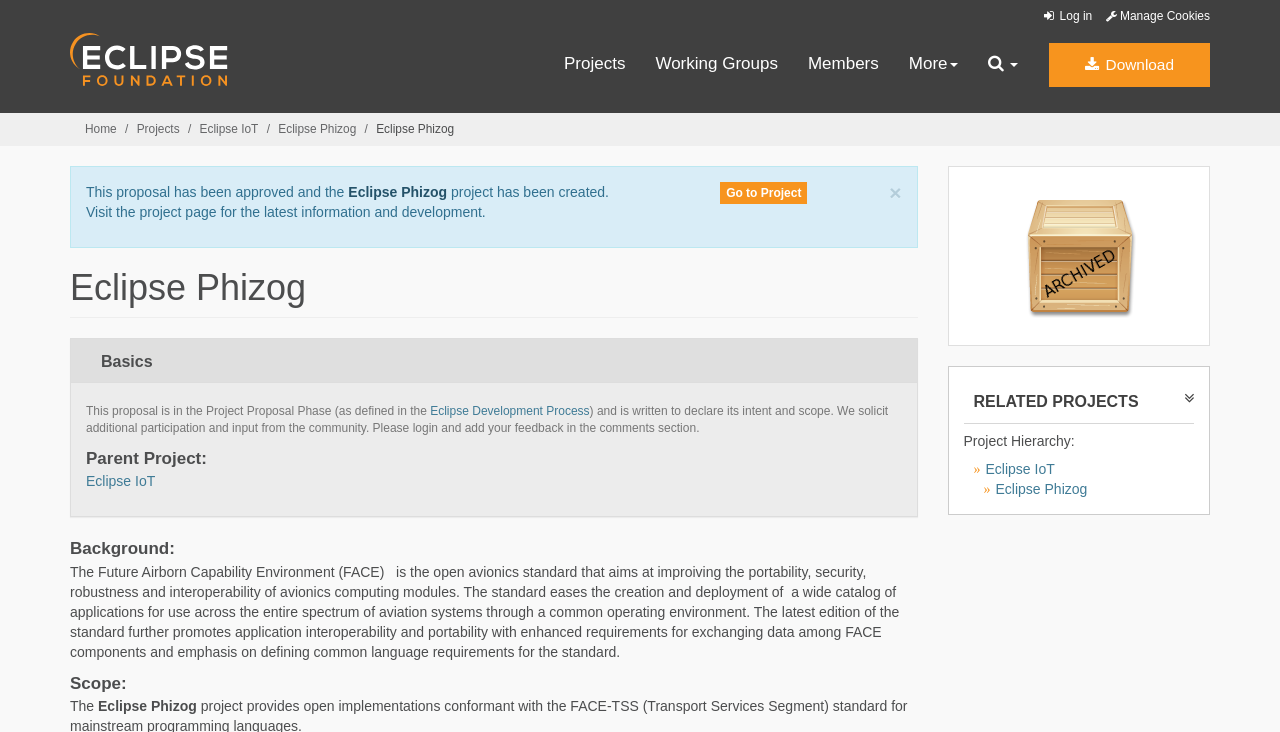Using the information shown in the image, answer the question with as much detail as possible: How many related projects are listed?

I found a section on the webpage with a heading 'RELATED PROJECTS'. Inside this section, I found two link elements with the texts 'Eclipse IoT' and 'Eclipse Phizog', which are the two related projects listed.